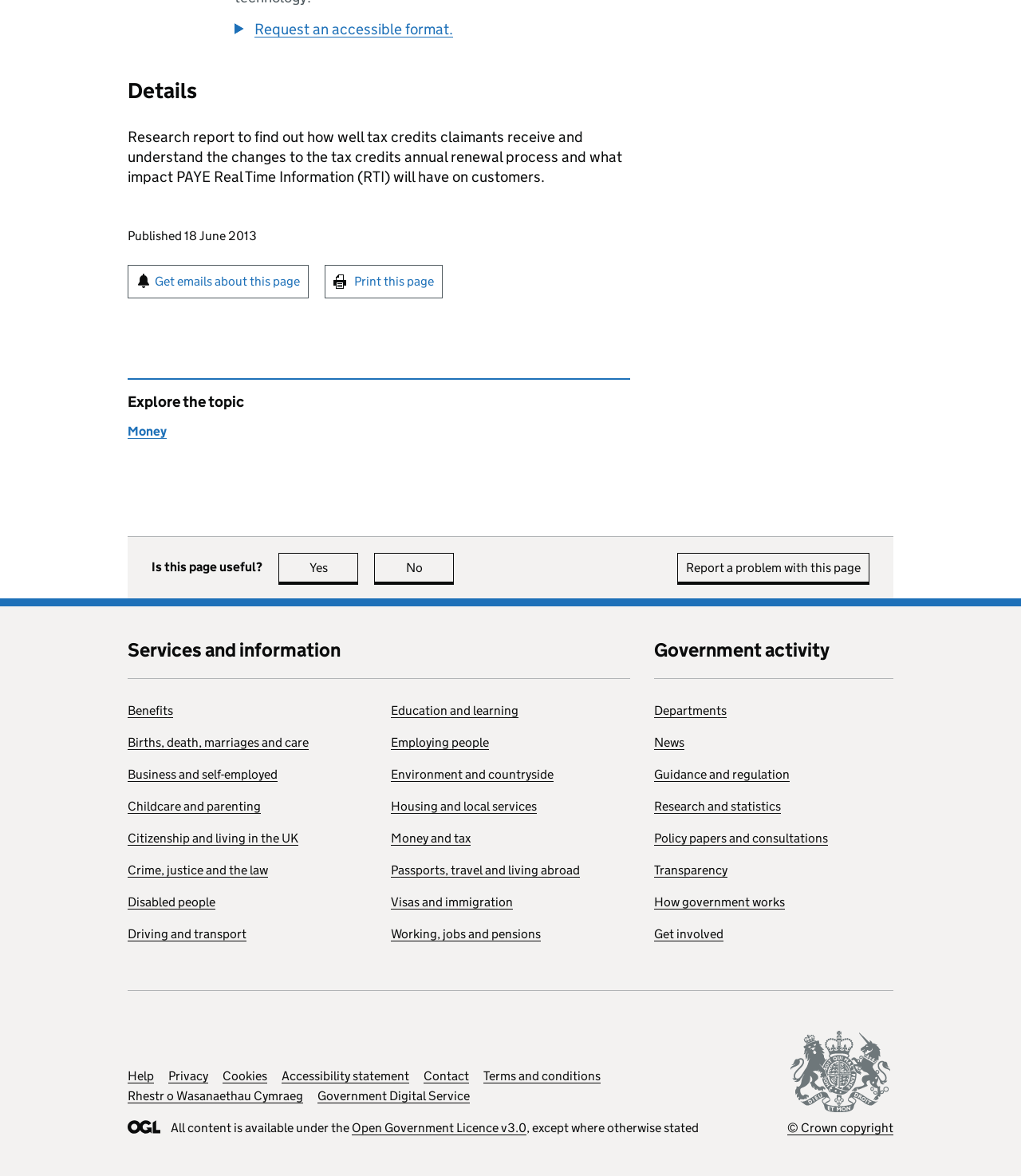Please identify the bounding box coordinates of where to click in order to follow the instruction: "Explore the topic".

[0.125, 0.333, 0.617, 0.374]